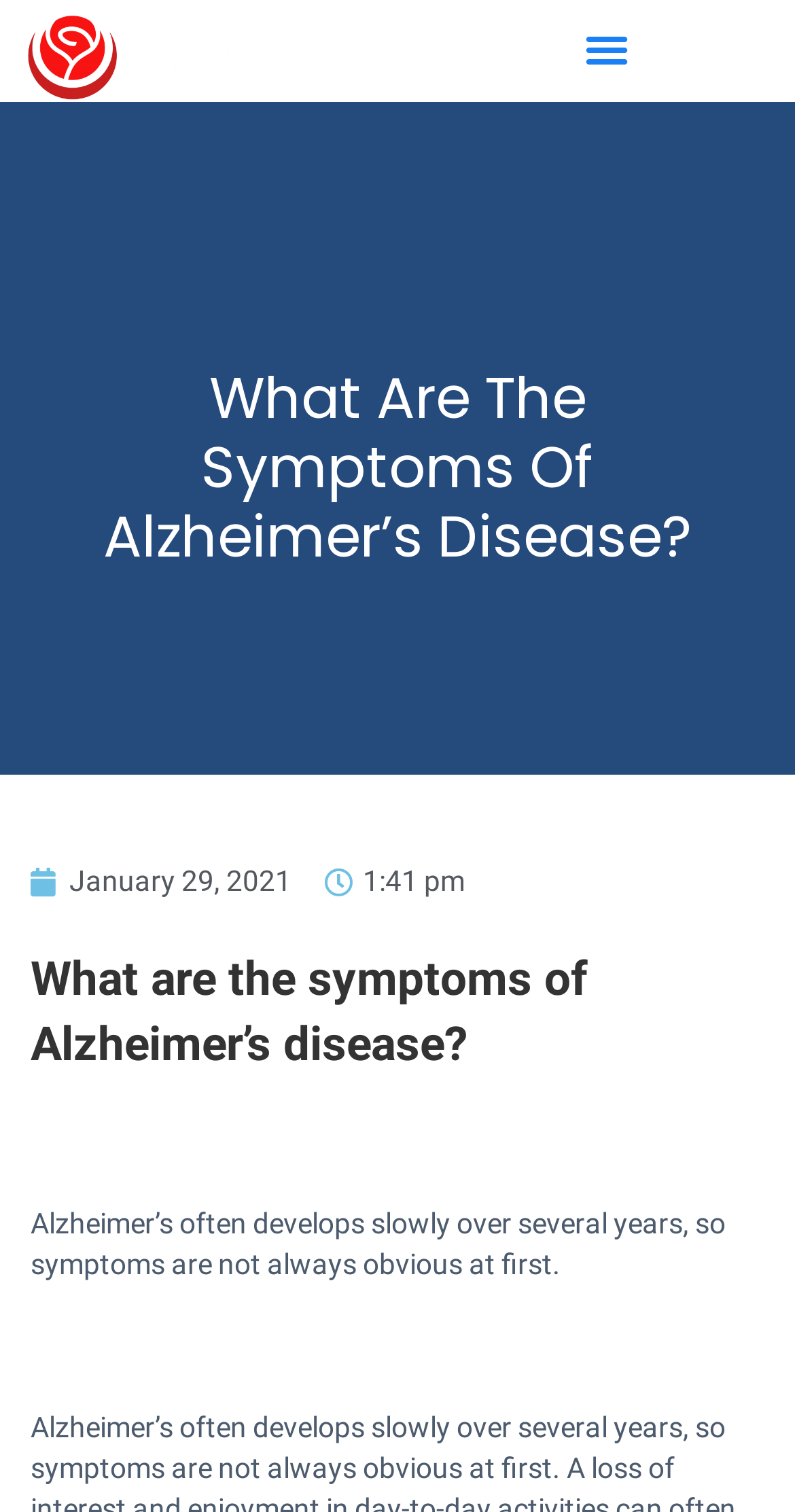What time was the article published?
Refer to the image and give a detailed response to the question.

I found the time of publication by looking at the StaticText element with the text '1:41 pm' which is located next to the date of the article.